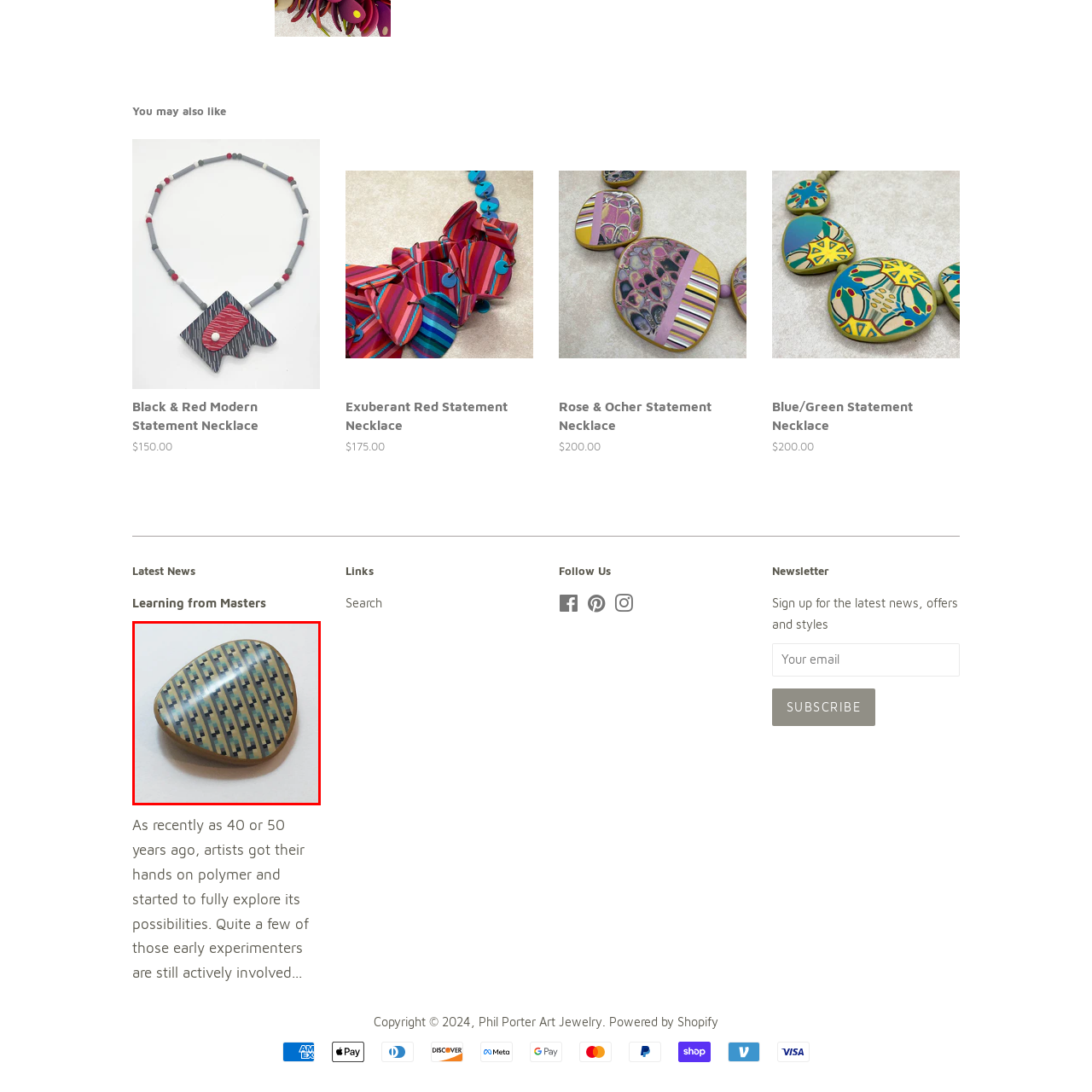Provide a comprehensive description of the image highlighted by the red bounding box.

The image showcases a beautifully crafted polymer piece designed with intricate geometric patterns. This unique item has a triangular shape, featuring an attractive surface decorated with alternating blocks of colors in shades of blue, teal, and beige. The combination of these colors creates a captivating visual effect, emphasizing the artistic exploration of polymer materials. Ideal for jewelry or decorative use, this piece reflects contemporary design trends, where the blend of color and form is celebrated in artistic expression.